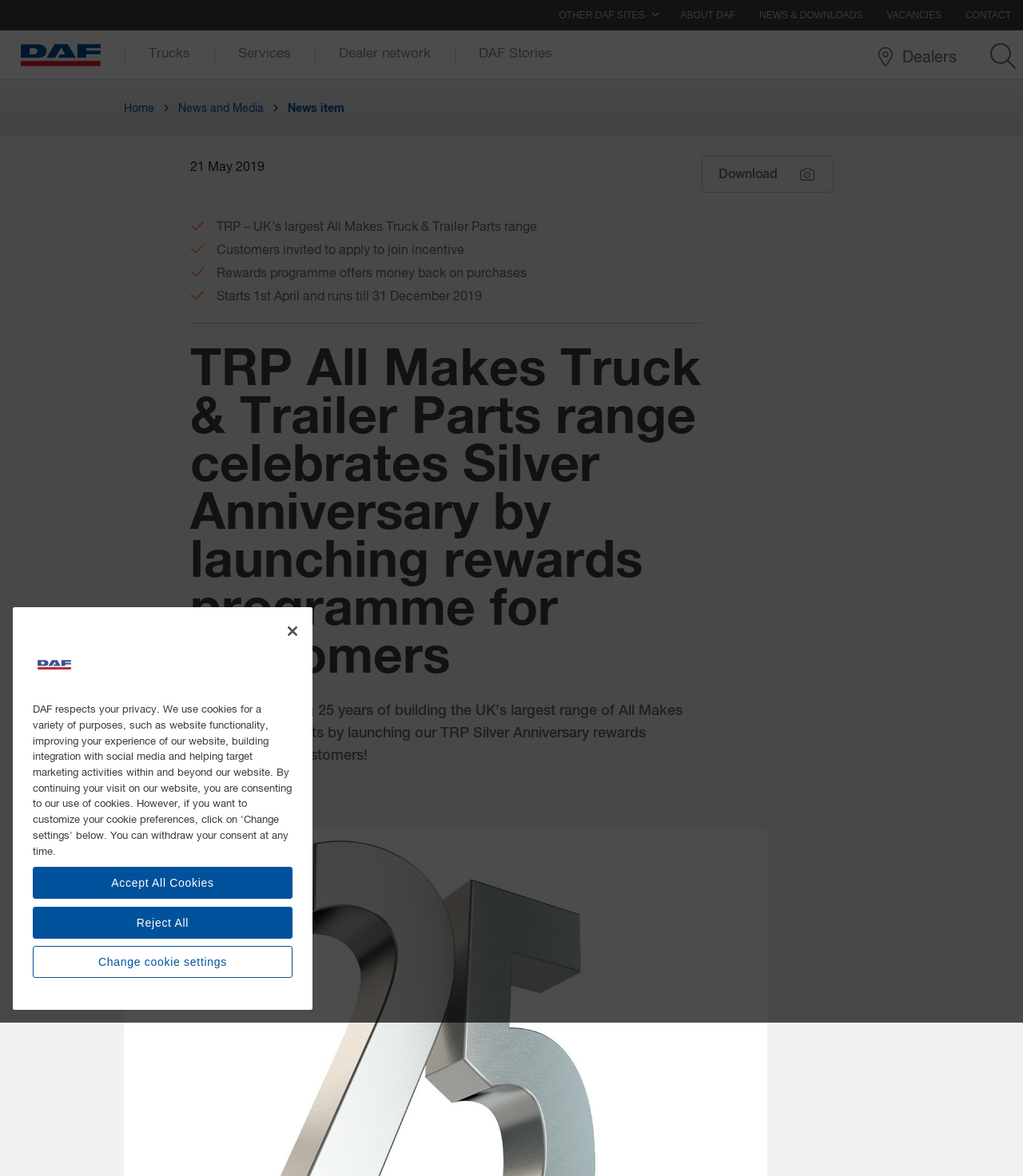Explain the webpage's layout and main content in detail.

The webpage is celebrating the 25th anniversary of TRP, a company that offers quality truck parts for DAF trucks. At the top left corner, there is a DAF logo, and next to it, there are links to different sections of the website, including "Trucks", "Services", "Dealer network", and "DAF Stories". 

On the top right corner, there is a button with a chevron right icon, which has a popup menu. Next to it, there are links to "ABOUT DAF", "NEWS & DOWNLOADS", "VACANCIES", and "CONTACT". 

Below the top navigation bar, there is a section with links to "Home", "News and Media", and "News item". On the right side of this section, there is a search icon and a dealer locator icon. 

The main content of the webpage is an announcement about TRP's 25th anniversary and the launch of a rewards programme for customers. The programme offers money back on purchases and starts from 1st April to 31st December 2019. The announcement is accompanied by several checkmark icons.

At the bottom of the webpage, there is a region with a heading "Your choices regarding cookies on this website" and a privacy alert dialog with buttons to accept, reject, or change cookie settings.